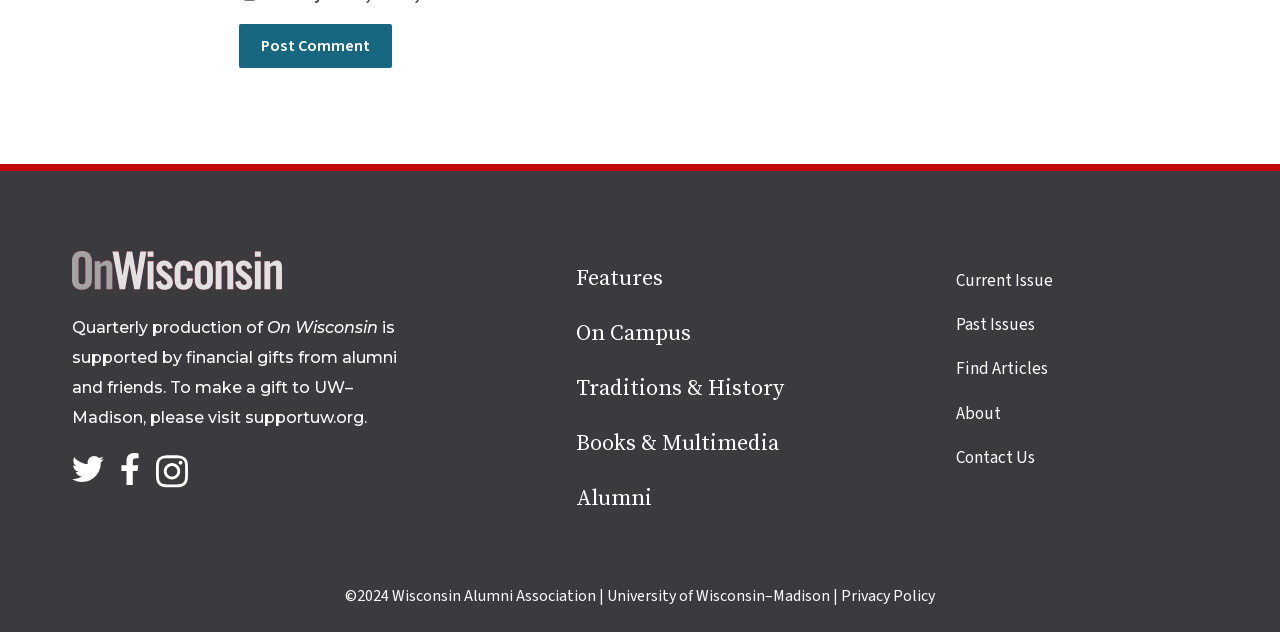Show the bounding box coordinates of the element that should be clicked to complete the task: "Post a comment".

[0.187, 0.038, 0.306, 0.108]